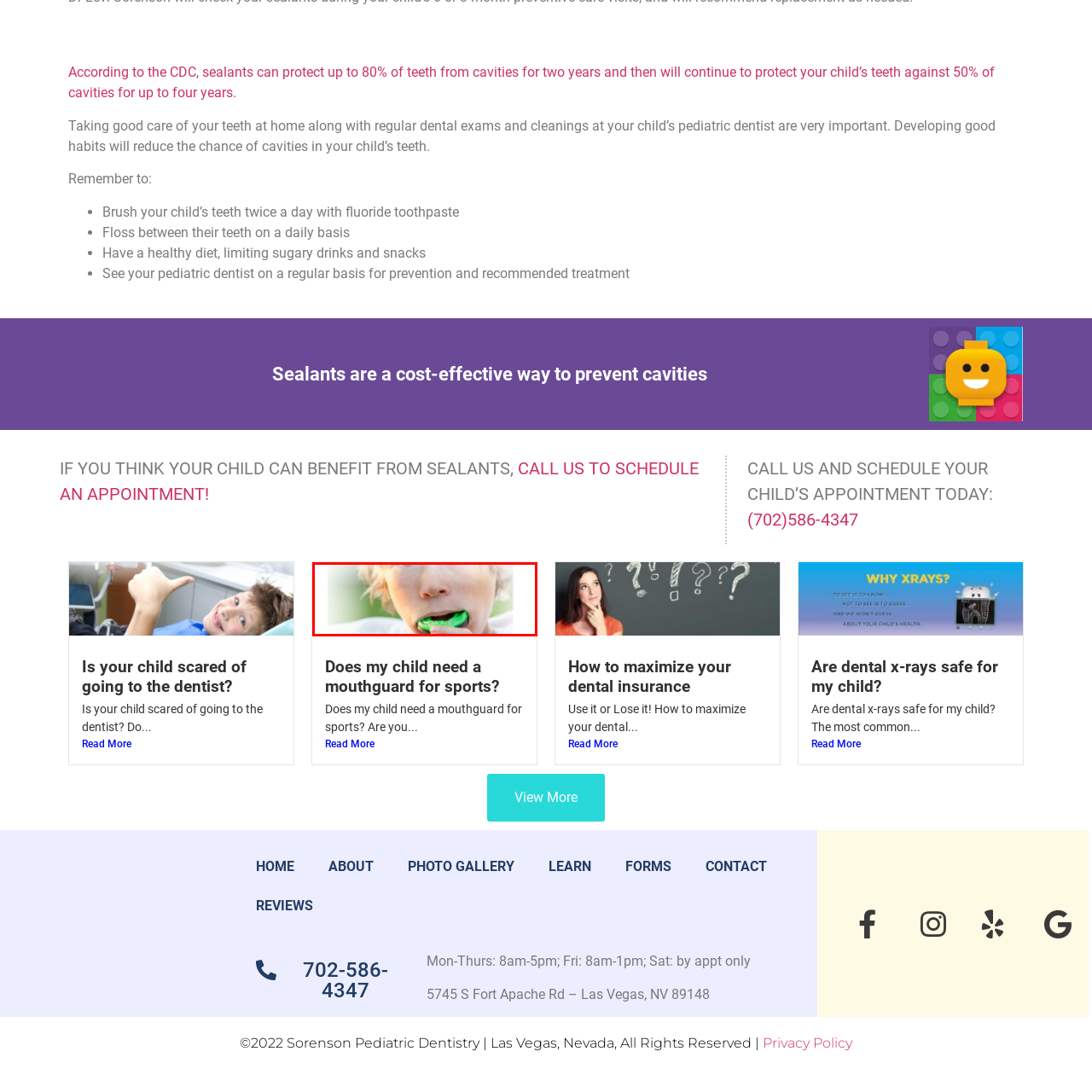Check the section outlined in red, What is the article title related to the image? Please reply with a single word or phrase.

Does my child need a mouthguard for sports?